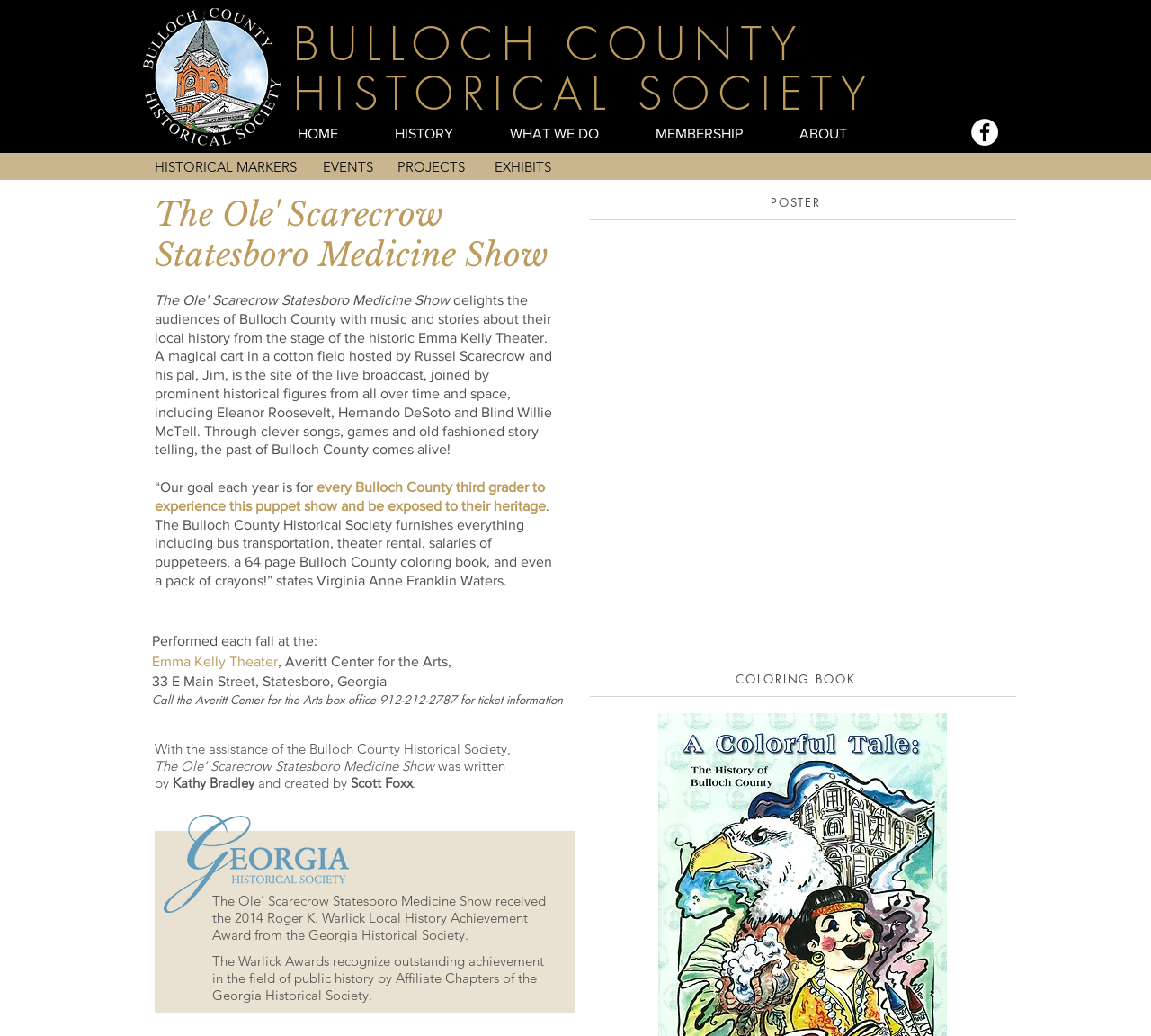Reply to the question with a single word or phrase:
What is the name of the historical society?

Bulloch County Historical Society